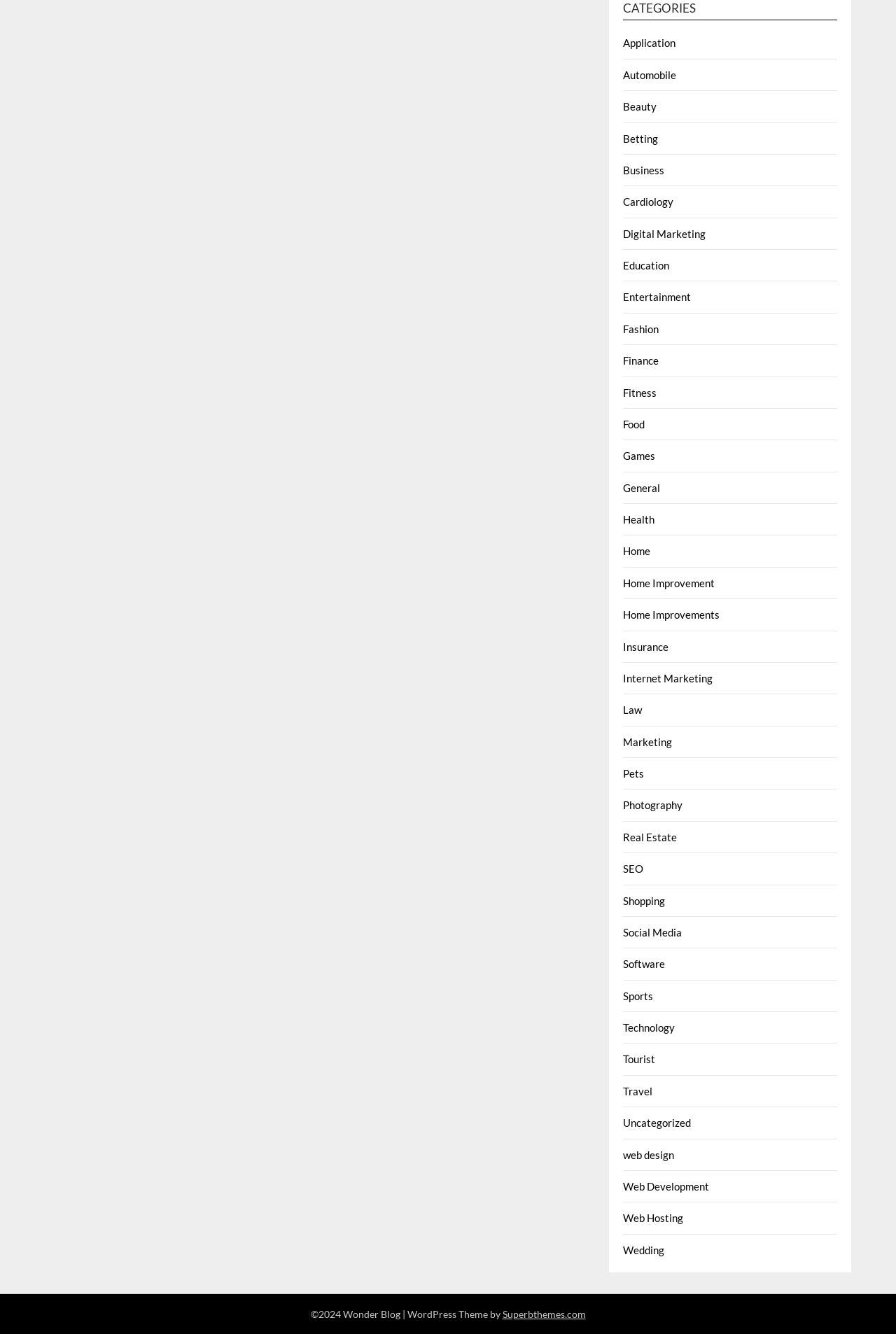Locate the bounding box coordinates of the UI element described by: "Automobile". Provide the coordinates as four float numbers between 0 and 1, formatted as [left, top, right, bottom].

[0.696, 0.051, 0.755, 0.061]